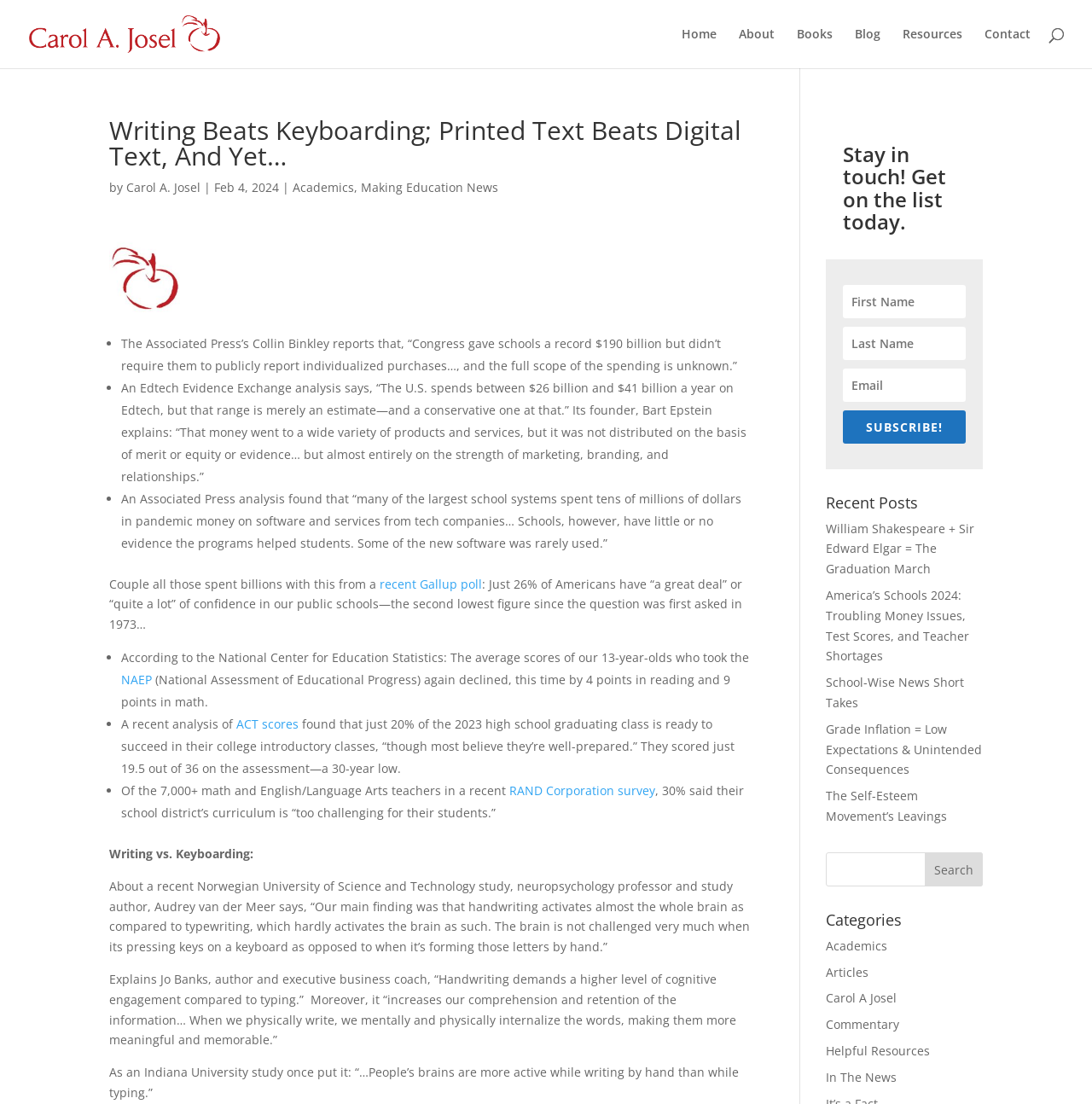Please indicate the bounding box coordinates of the element's region to be clicked to achieve the instruction: "Subscribe to the newsletter". Provide the coordinates as four float numbers between 0 and 1, i.e., [left, top, right, bottom].

[0.772, 0.371, 0.884, 0.402]